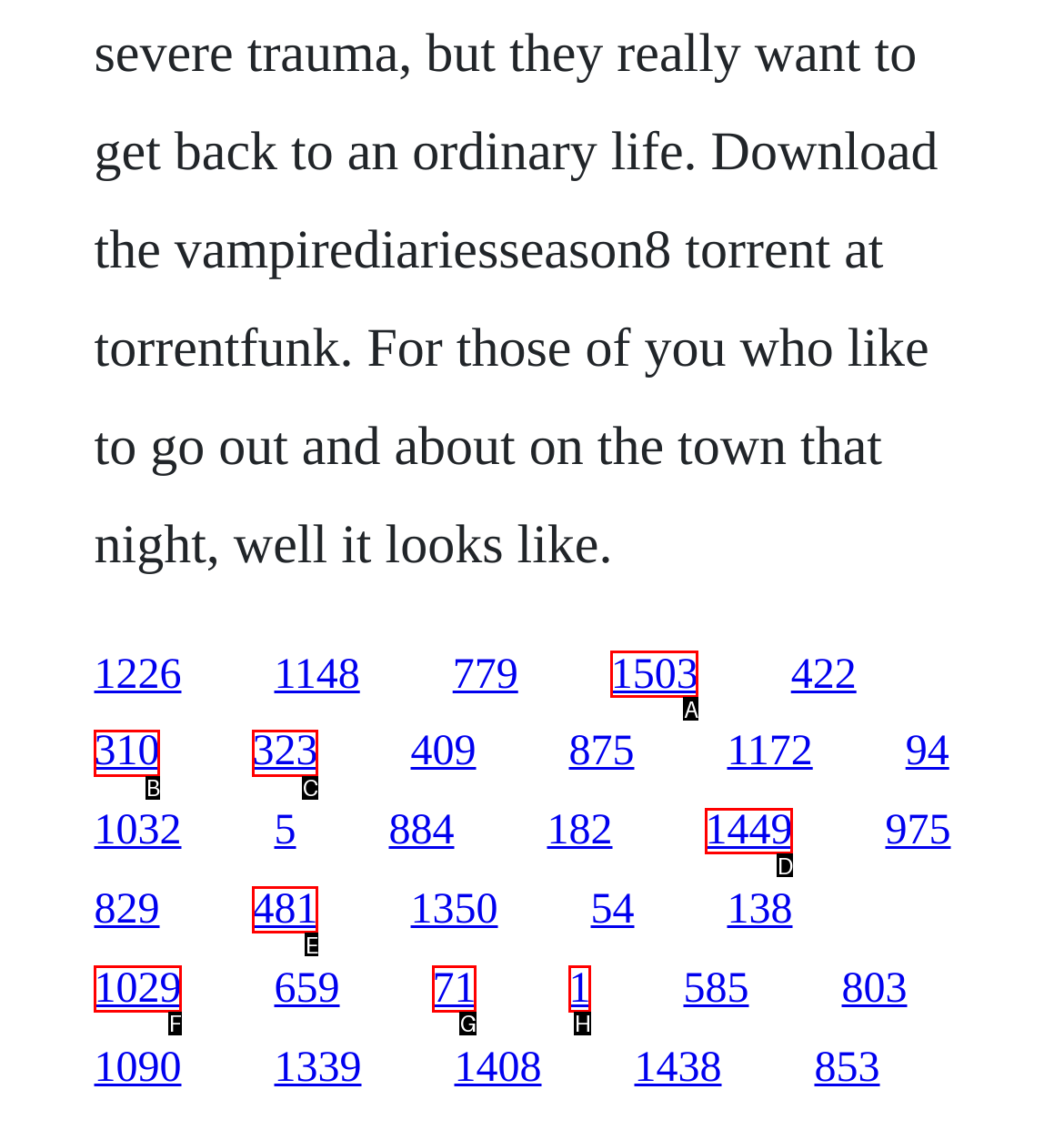Determine the HTML element to click for the instruction: access the fifteenth link.
Answer with the letter corresponding to the correct choice from the provided options.

D